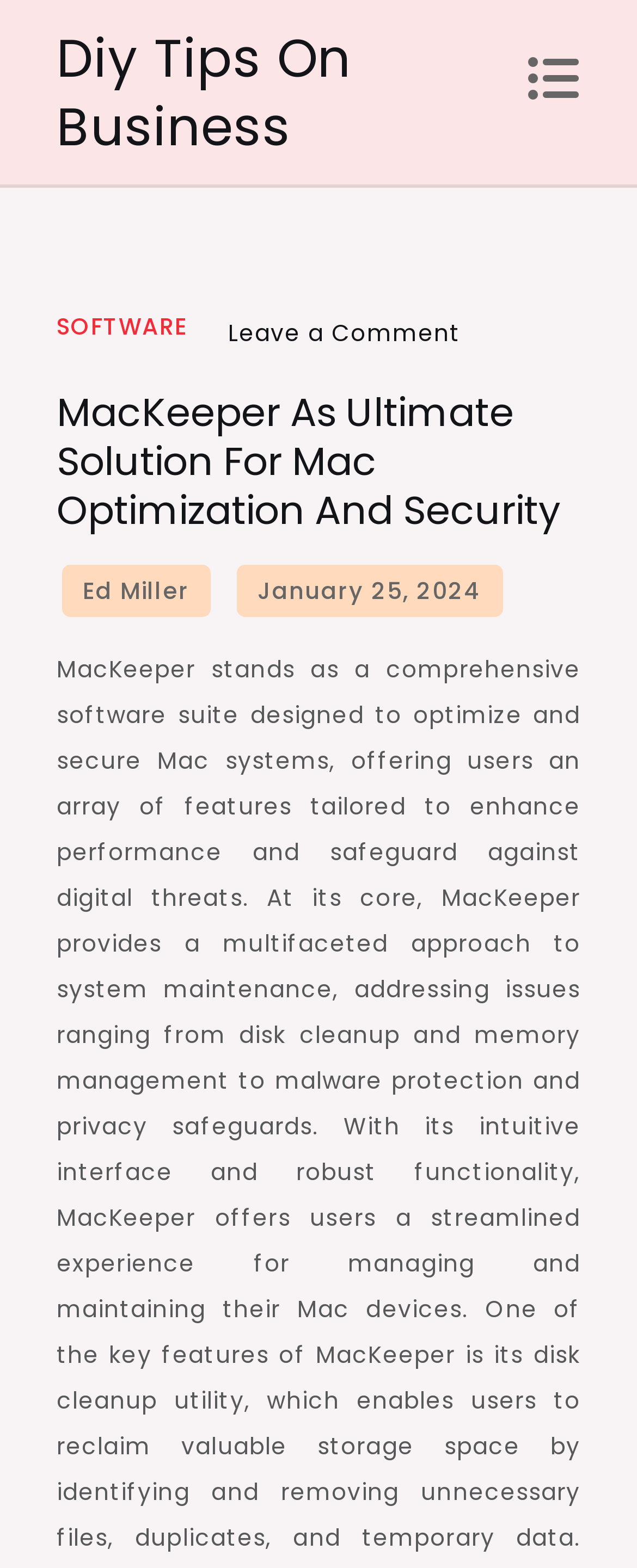Please provide the bounding box coordinate of the region that matches the element description: Coleman. Coordinates should be in the format (top-left x, top-left y, bottom-right x, bottom-right y) and all values should be between 0 and 1.

None